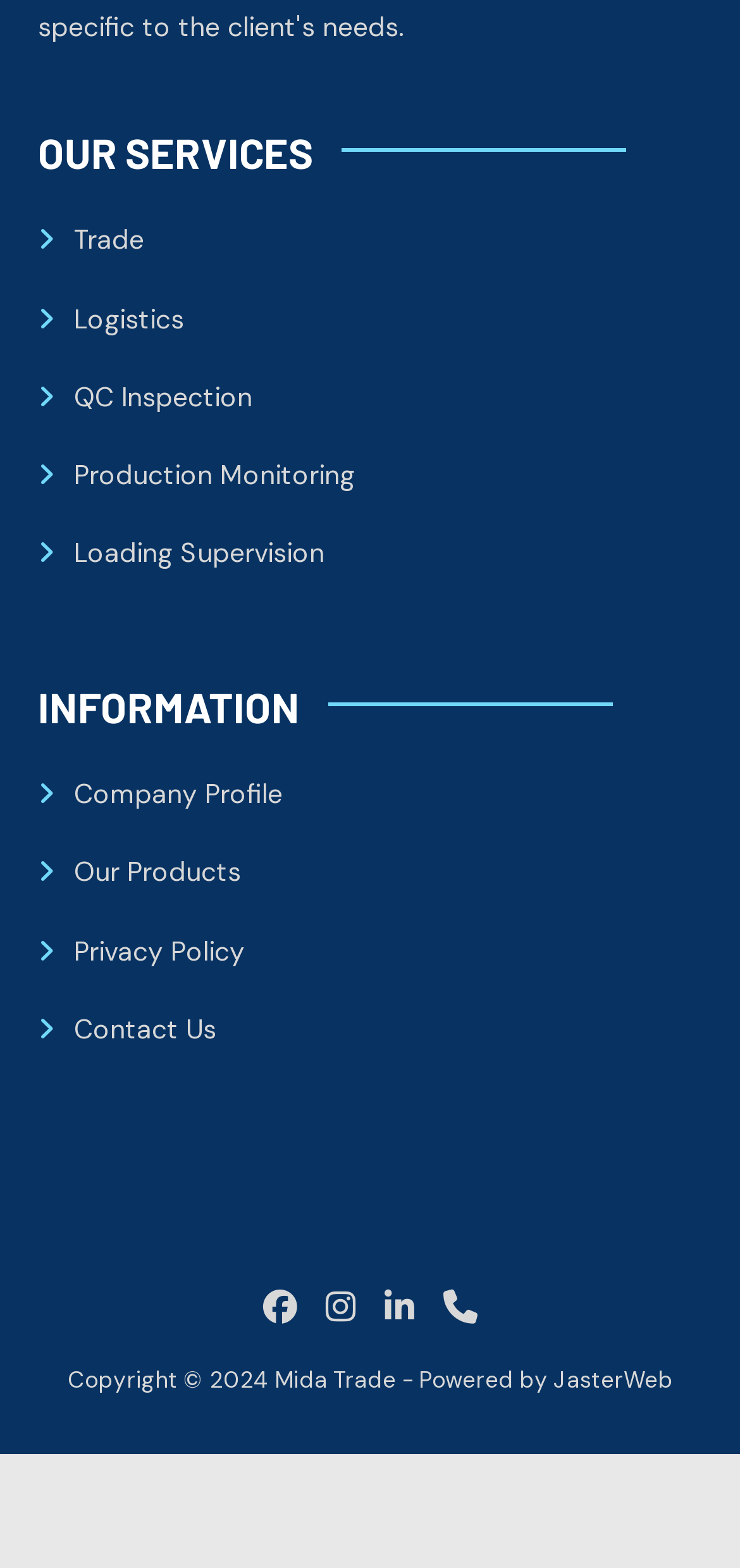Determine the coordinates of the bounding box that should be clicked to complete the instruction: "Contact us". The coordinates should be represented by four float numbers between 0 and 1: [left, top, right, bottom].

[0.051, 0.645, 0.292, 0.667]